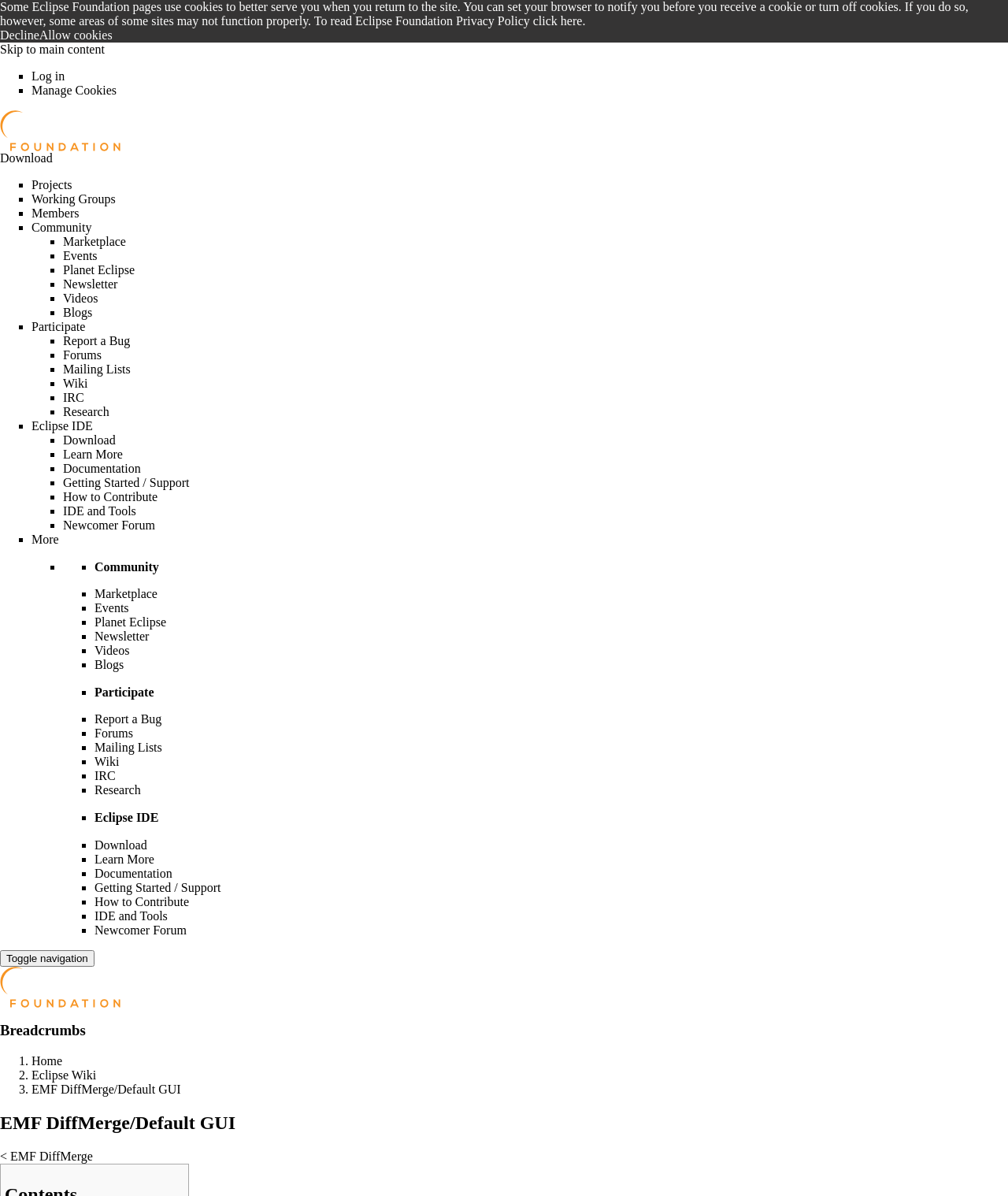Can you find the bounding box coordinates of the area I should click to execute the following instruction: "Visit the Participate page"?

[0.031, 0.267, 0.085, 0.279]